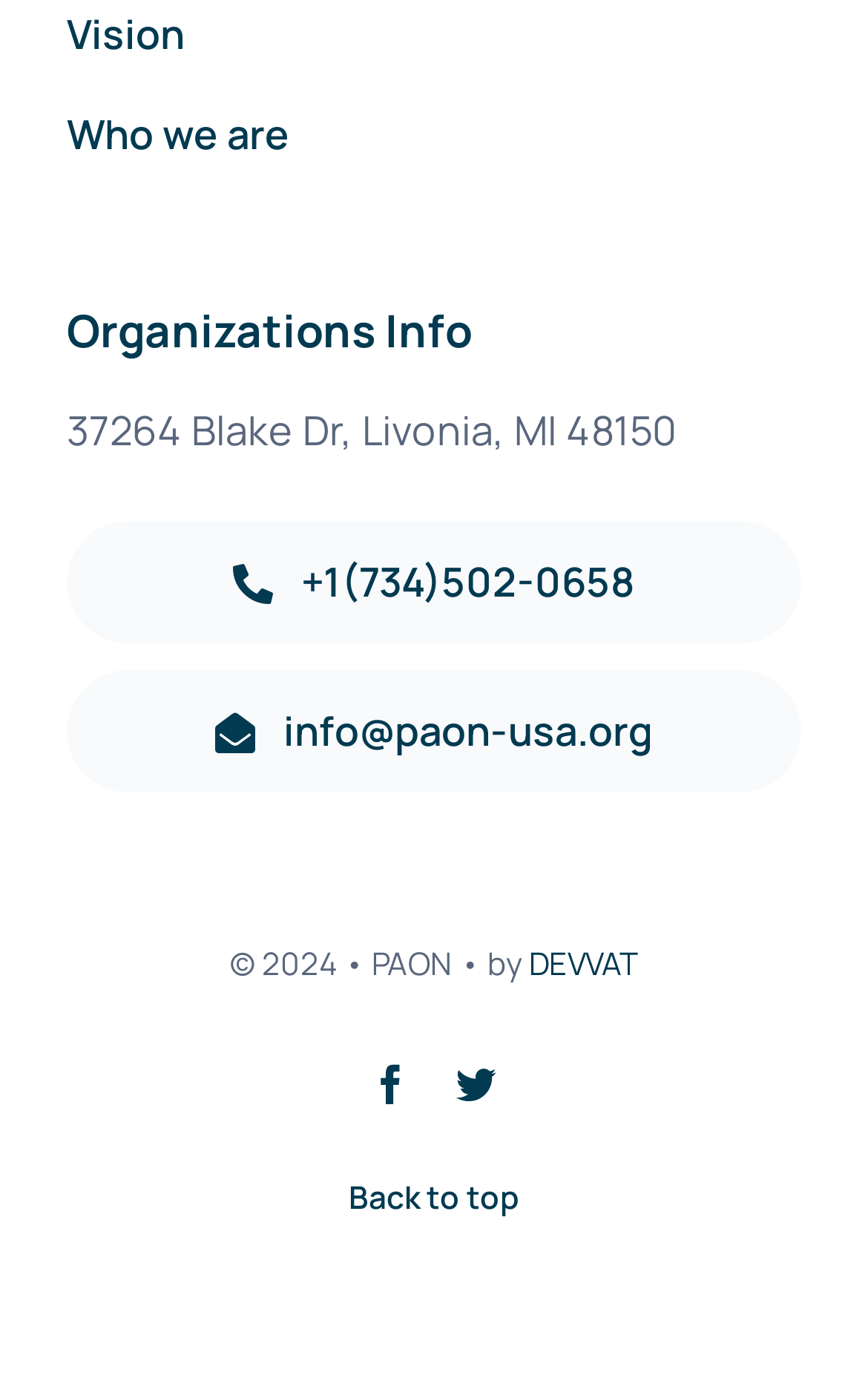Using the description "+1(734)502-0658", locate and provide the bounding box of the UI element.

[0.077, 0.379, 0.923, 0.467]